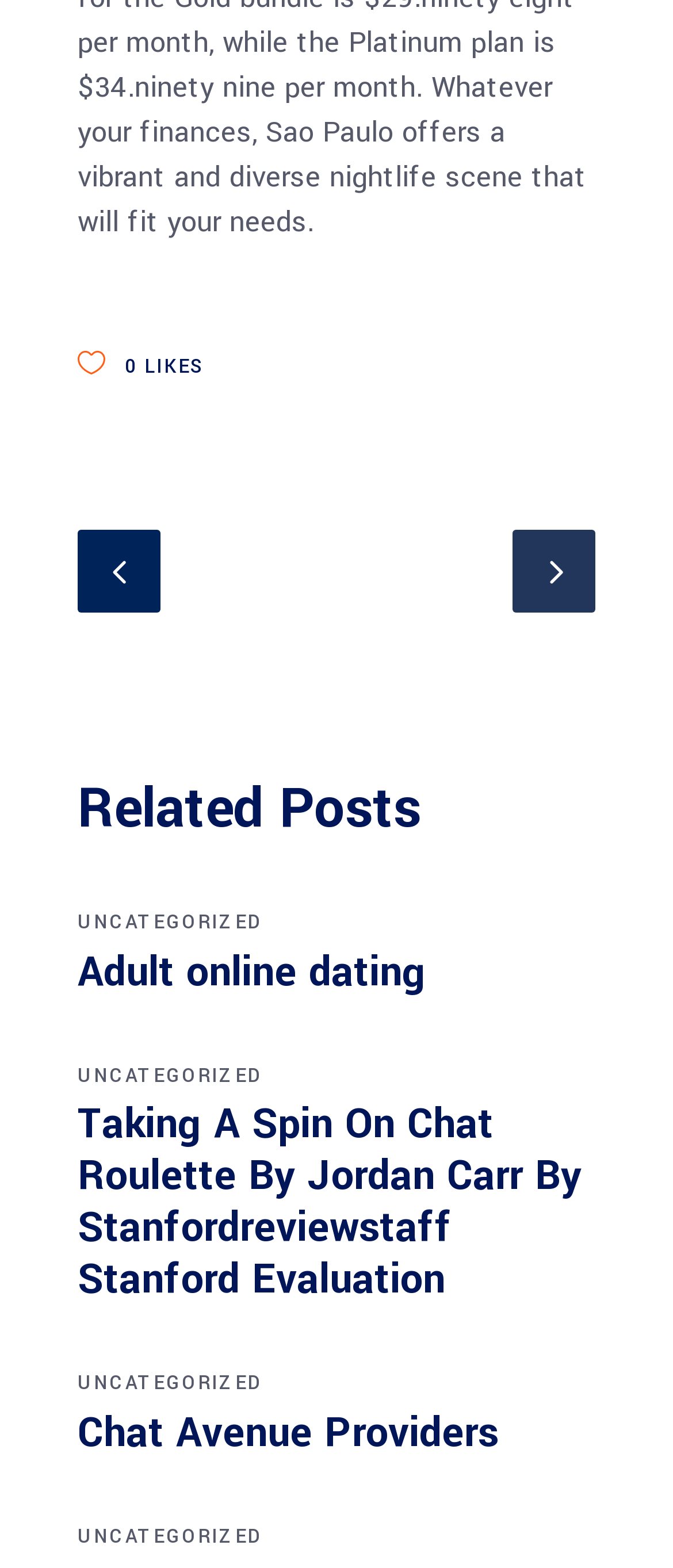What is the title of the third related post?
Use the image to answer the question with a single word or phrase.

Taking A Spin On Chat Roulette